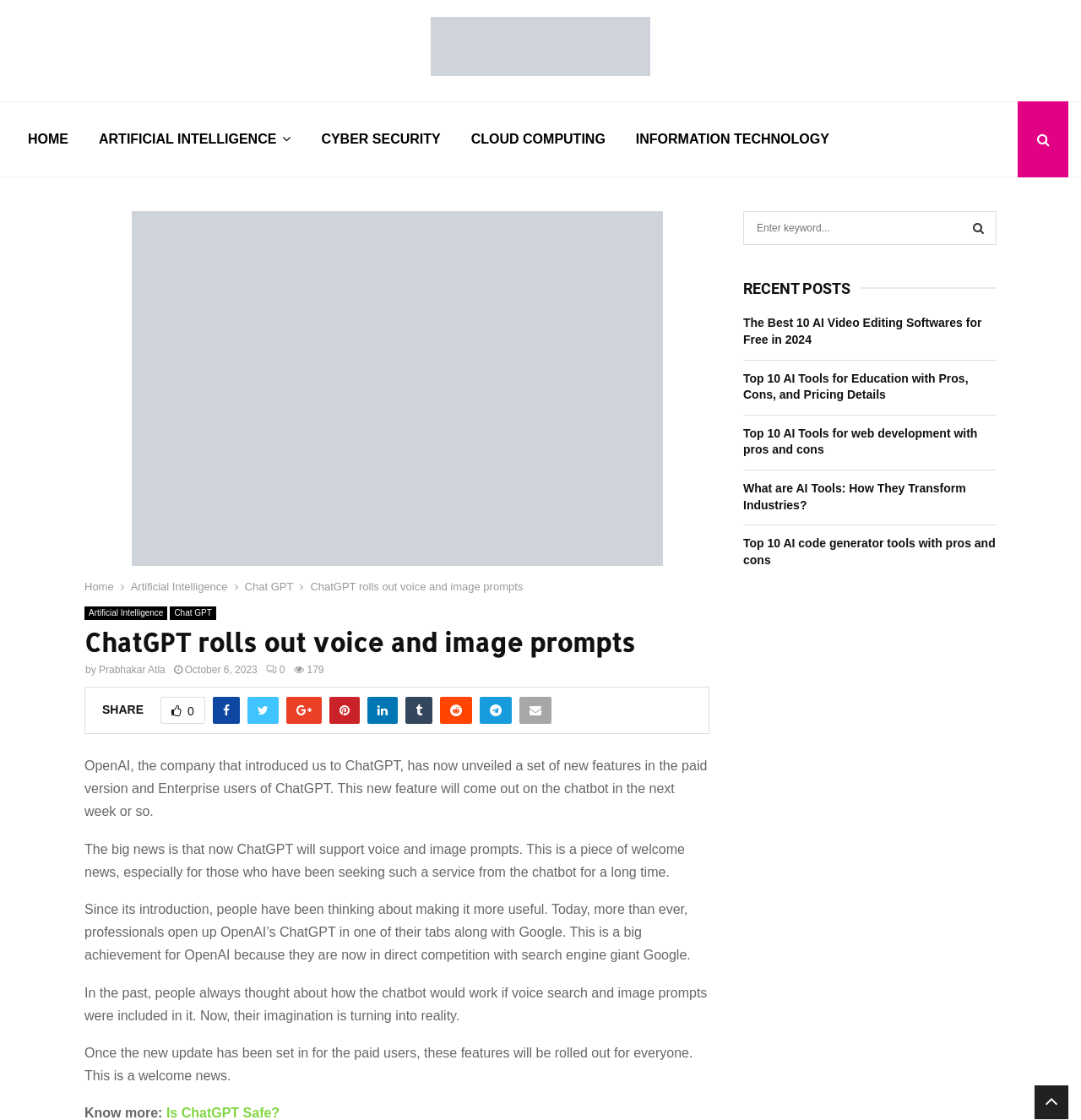Given the following UI element description: "0", find the bounding box coordinates in the webpage screenshot.

[0.148, 0.622, 0.19, 0.646]